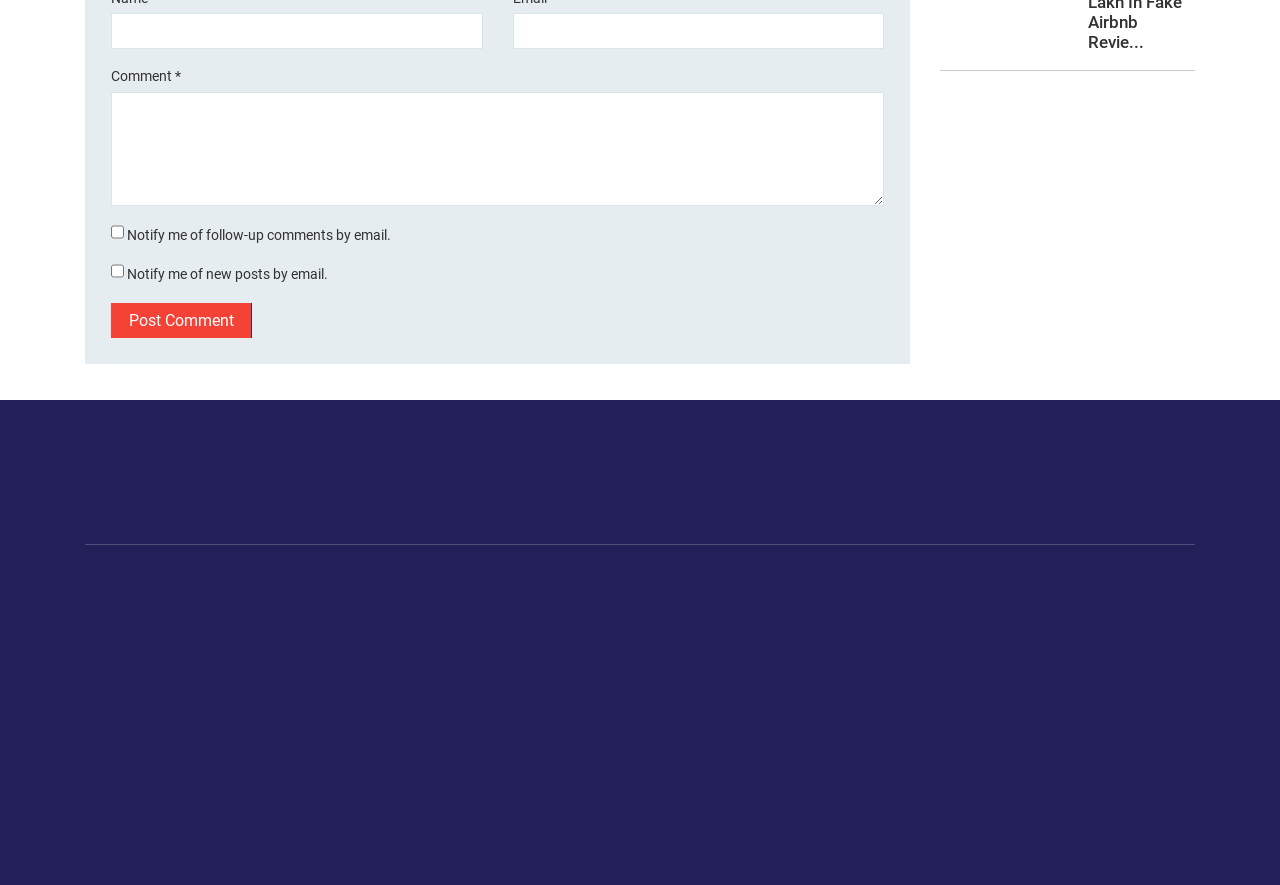Please mark the clickable region by giving the bounding box coordinates needed to complete this instruction: "Subscribe for the newsletter".

[0.28, 0.518, 0.393, 0.58]